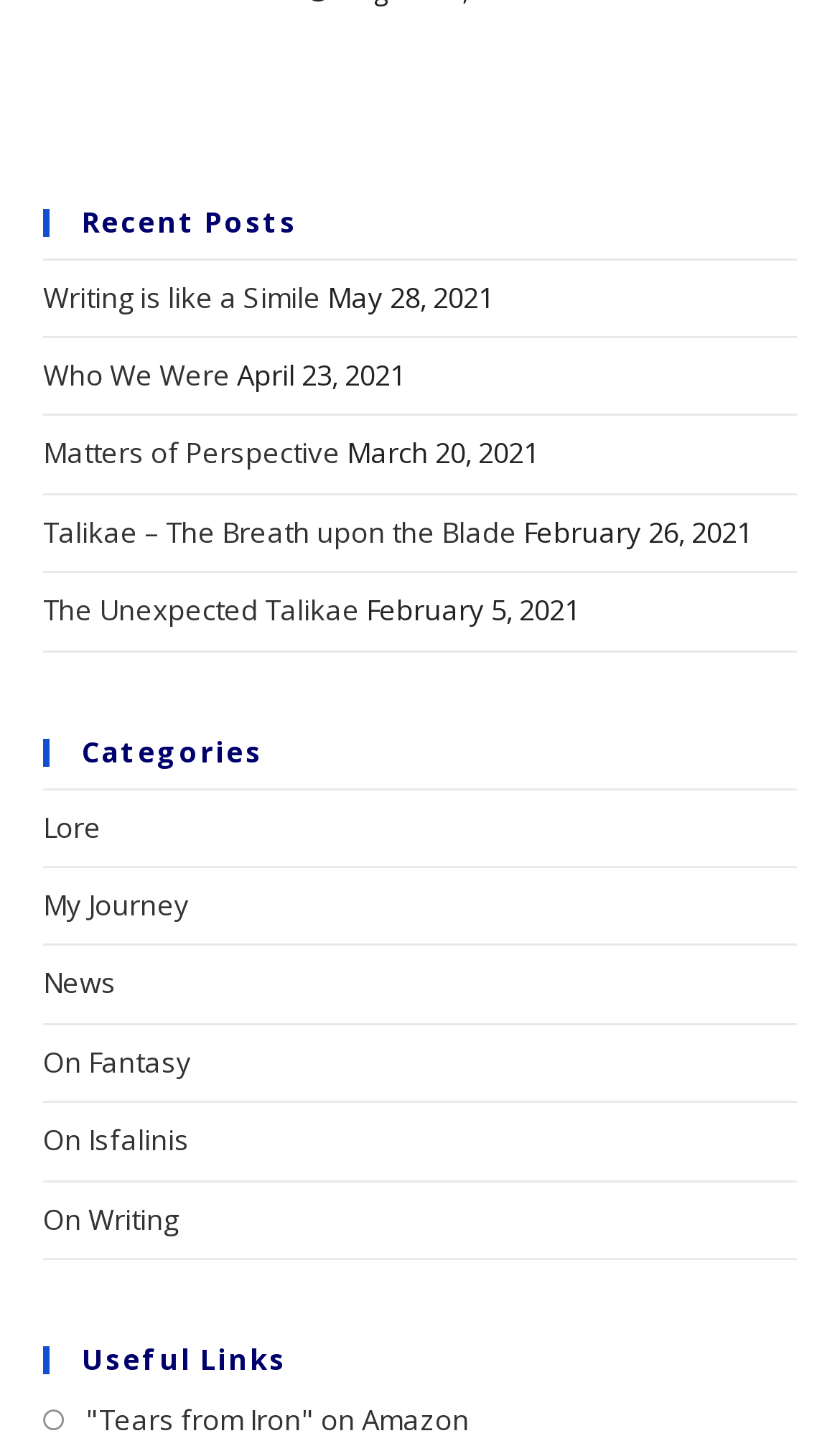Find the bounding box coordinates for the UI element whose description is: "On Fantasy". The coordinates should be four float numbers between 0 and 1, in the format [left, top, right, bottom].

[0.051, 0.723, 0.228, 0.75]